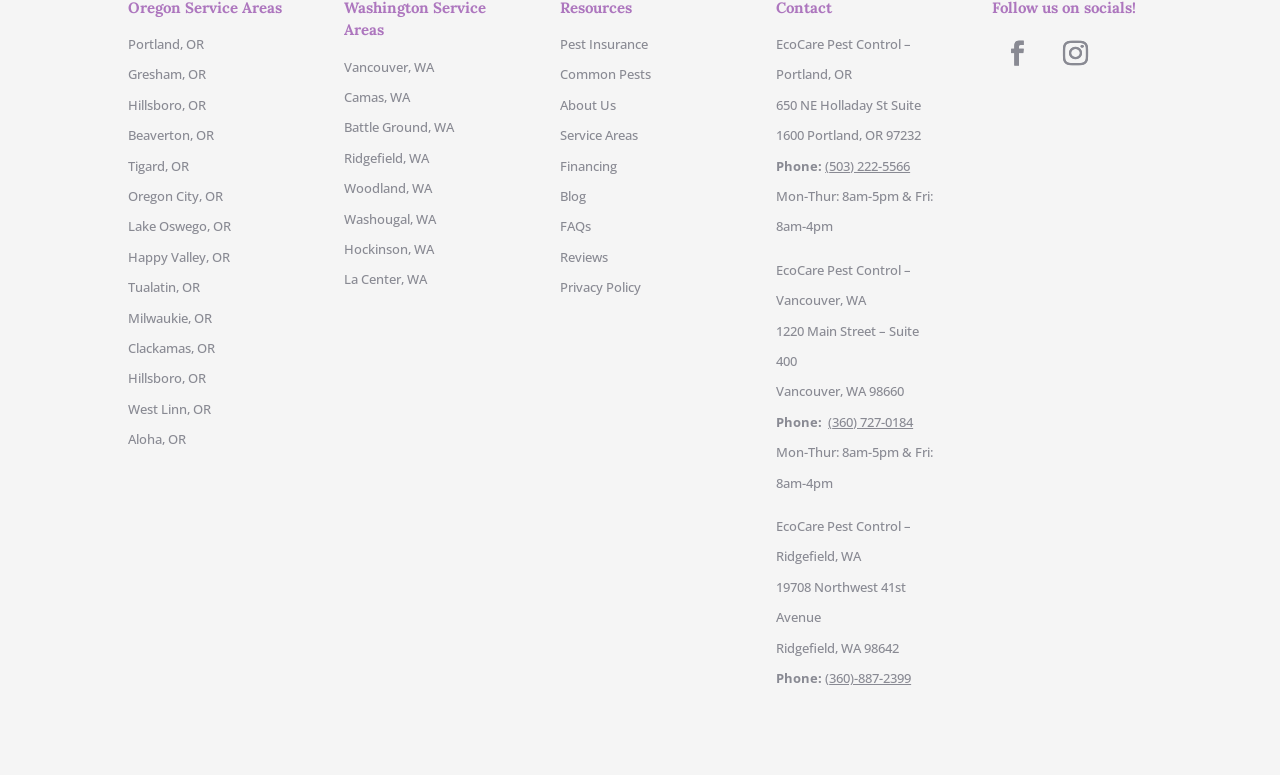Pinpoint the bounding box coordinates for the area that should be clicked to perform the following instruction: "View Vancouver, WA office address".

[0.606, 0.337, 0.712, 0.399]